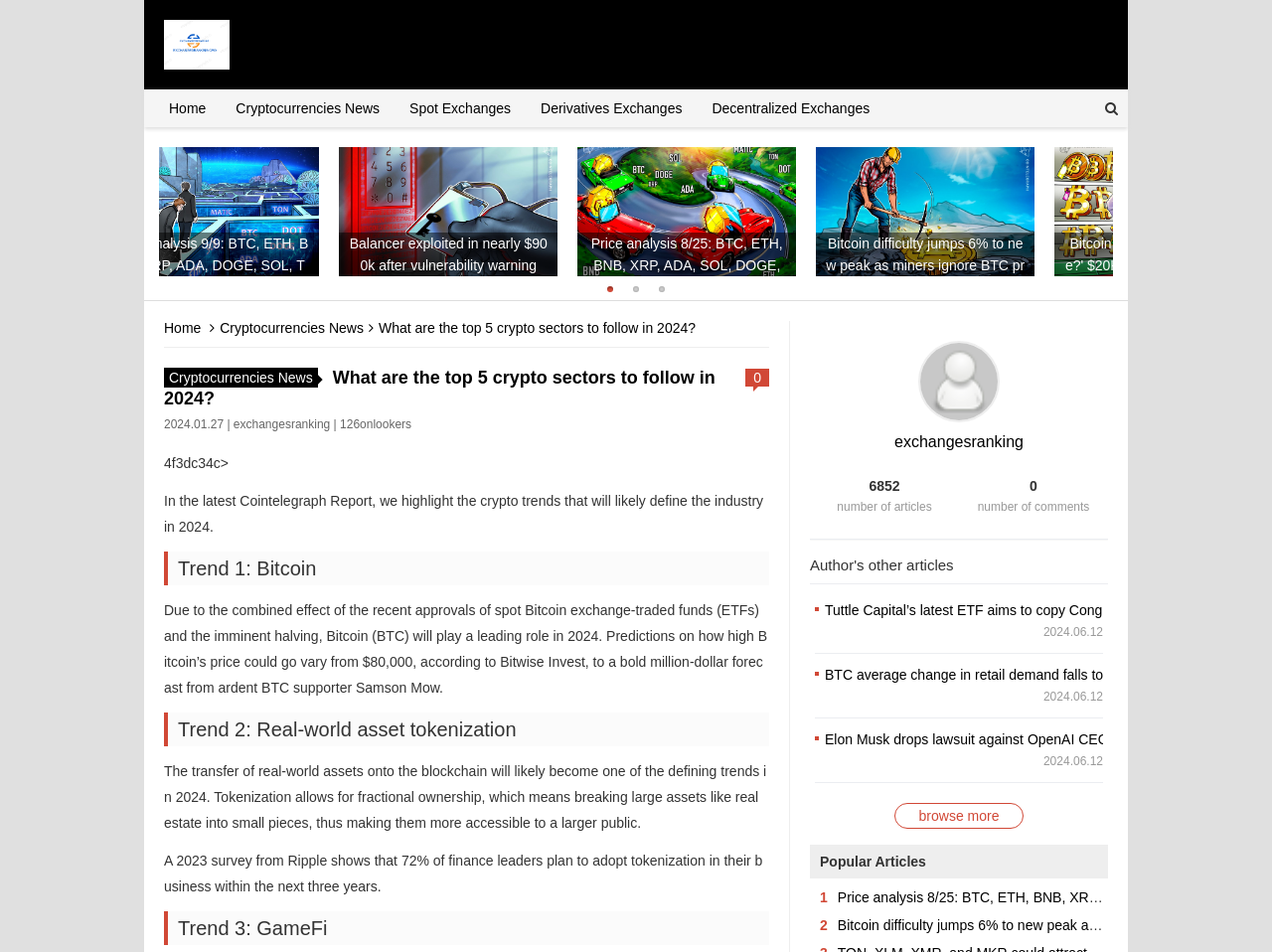What is the text of the webpage's headline?

What are the top 5 crypto sectors to follow in 2024?